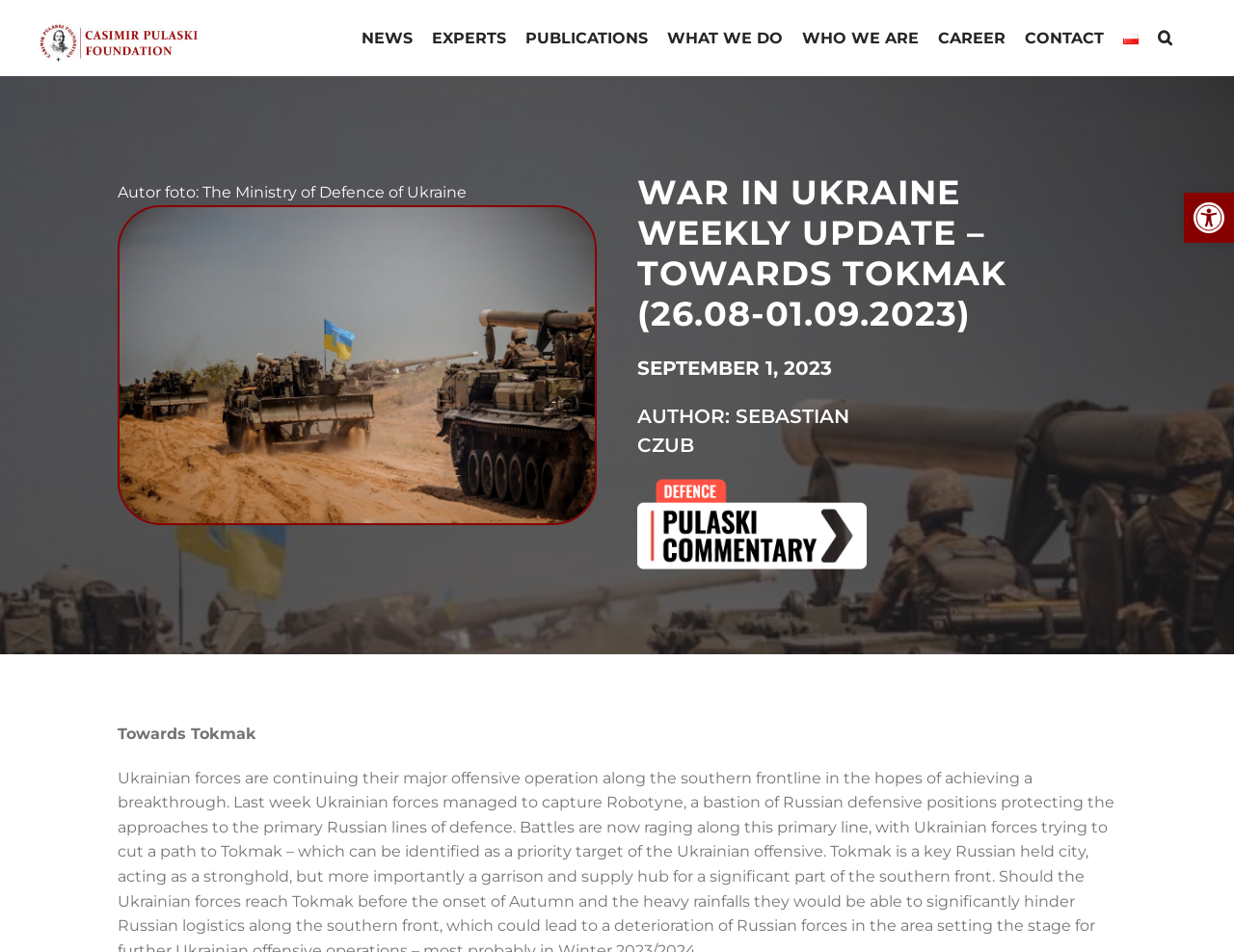Find the bounding box of the UI element described as: "aria-label="Szukaj" title="Szukaj"". The bounding box coordinates should be given as four float values between 0 and 1, i.e., [left, top, right, bottom].

[0.938, 0.01, 0.95, 0.075]